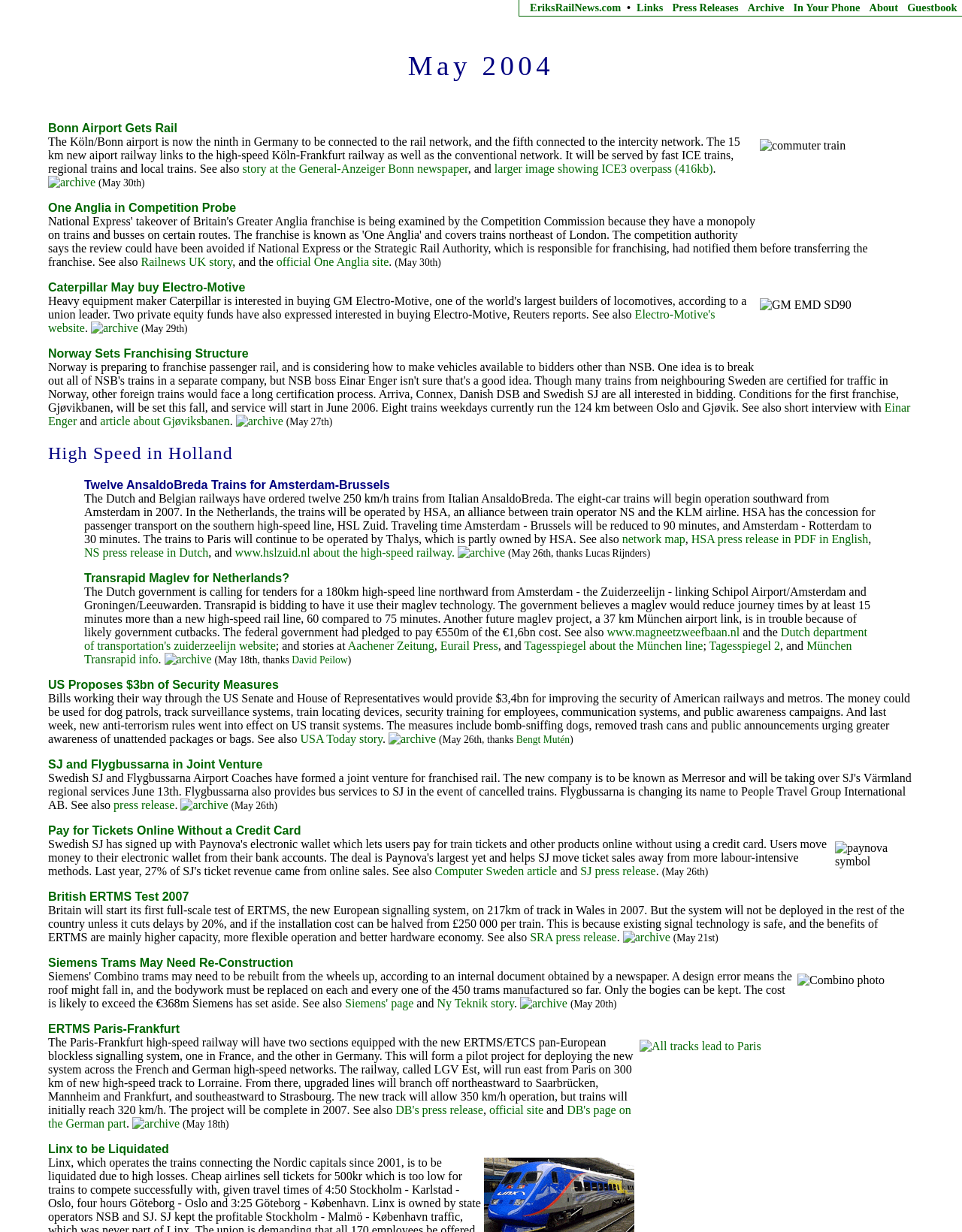What is the speed of the trains mentioned in the article about the Dutch and Belgian railways?
Based on the visual, give a brief answer using one word or a short phrase.

250 km/h